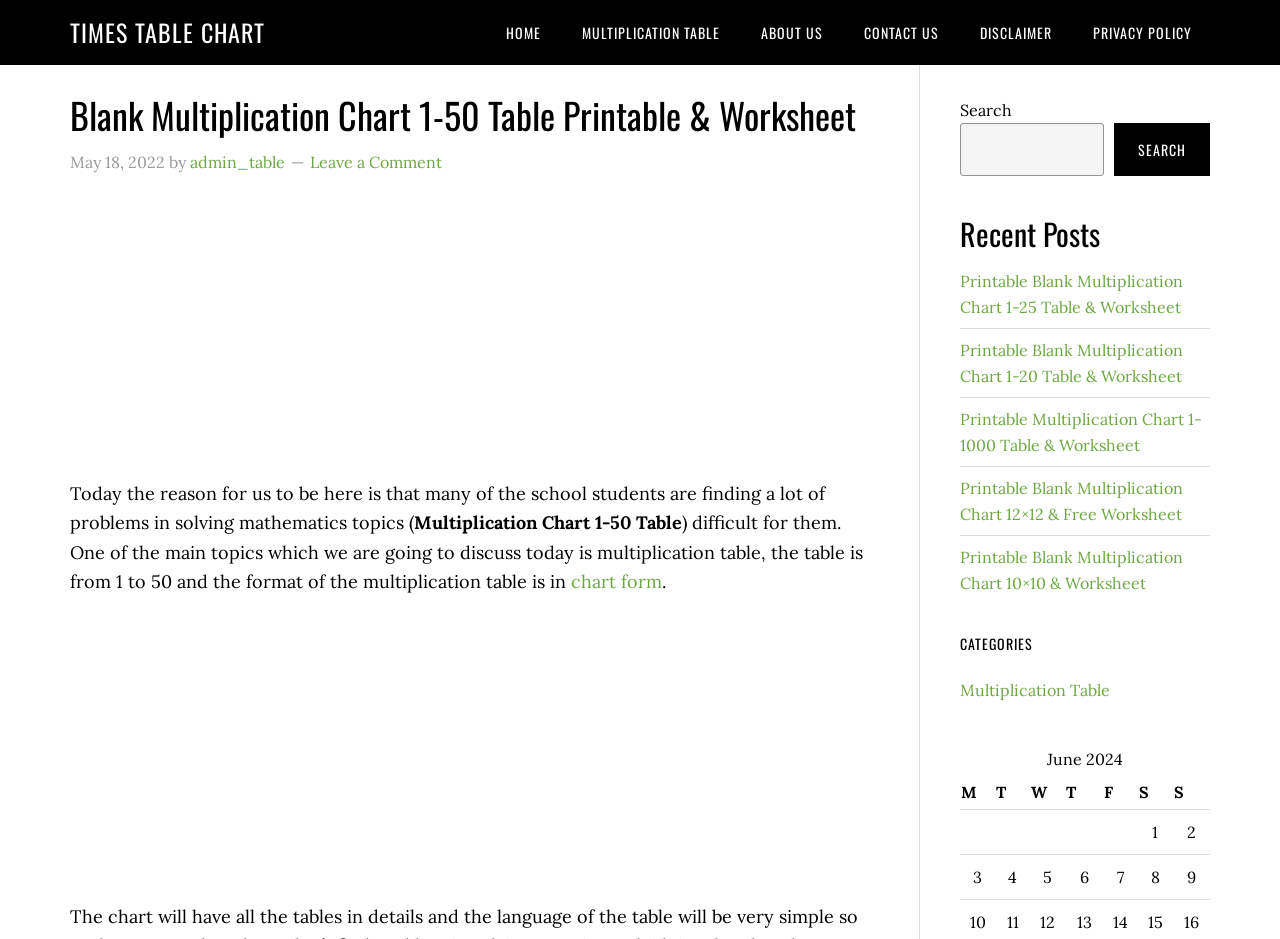What is the format of the multiplication table?
Look at the image and respond with a one-word or short phrase answer.

Chart form